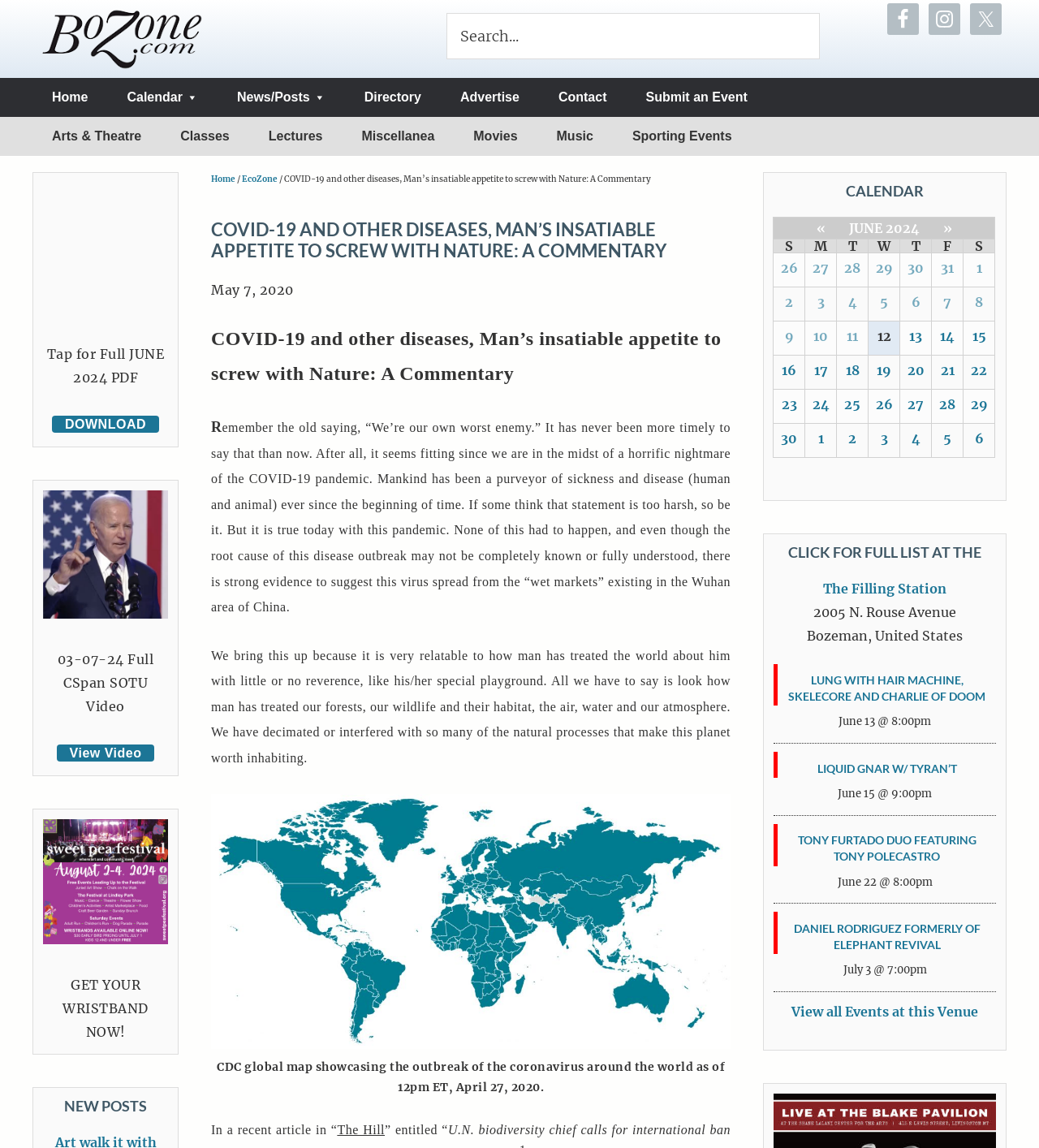Determine the coordinates of the bounding box for the clickable area needed to execute this instruction: "View calendar".

[0.745, 0.159, 0.959, 0.174]